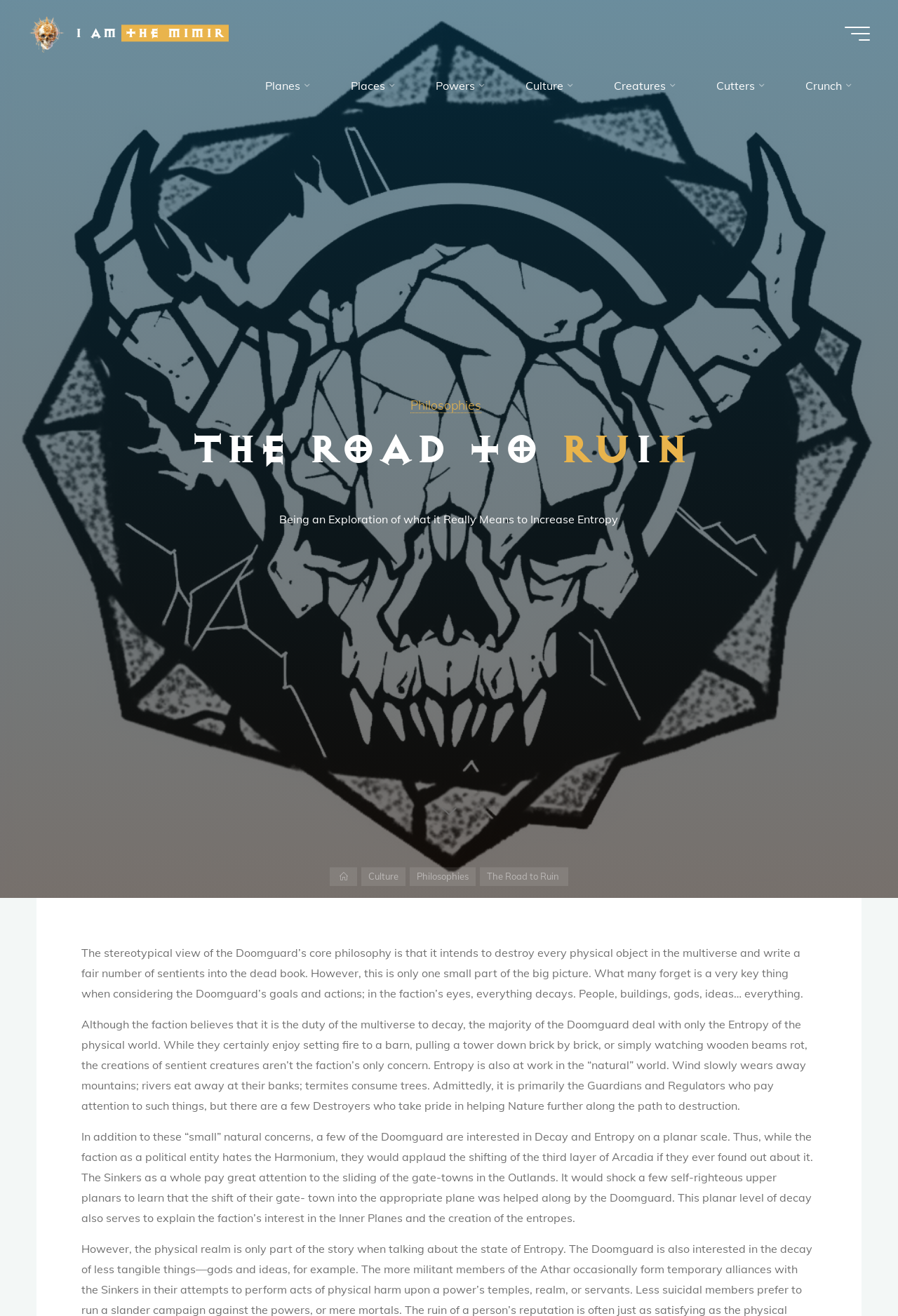Indicate the bounding box coordinates of the clickable region to achieve the following instruction: "Click the 'Home' link."

[0.367, 0.659, 0.398, 0.673]